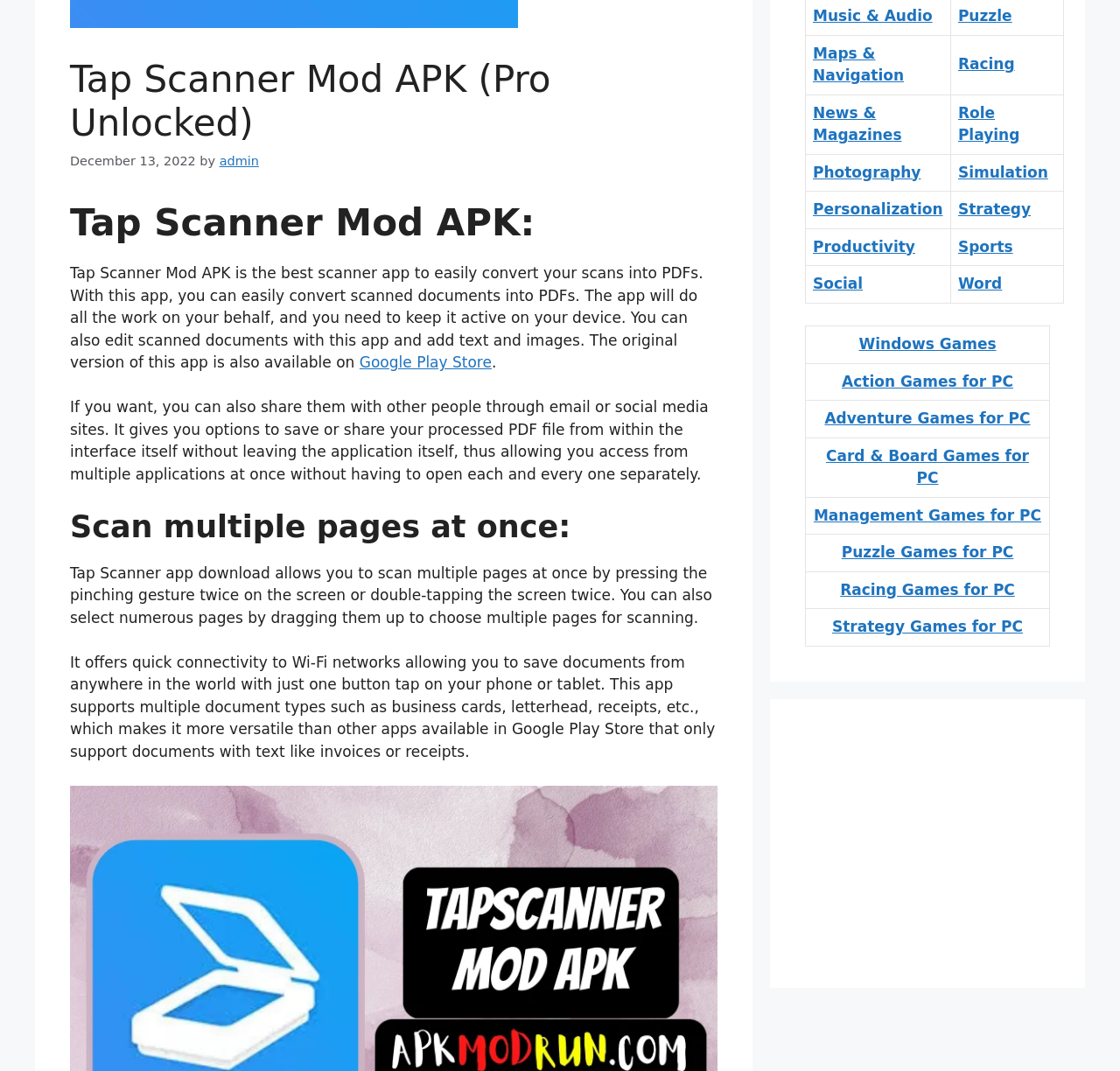Using the provided element description, identify the bounding box coordinates as (top-left x, top-left y, bottom-right x, bottom-right y). Ensure all values are between 0 and 1. Description: Management Games for PC

[0.727, 0.473, 0.93, 0.489]